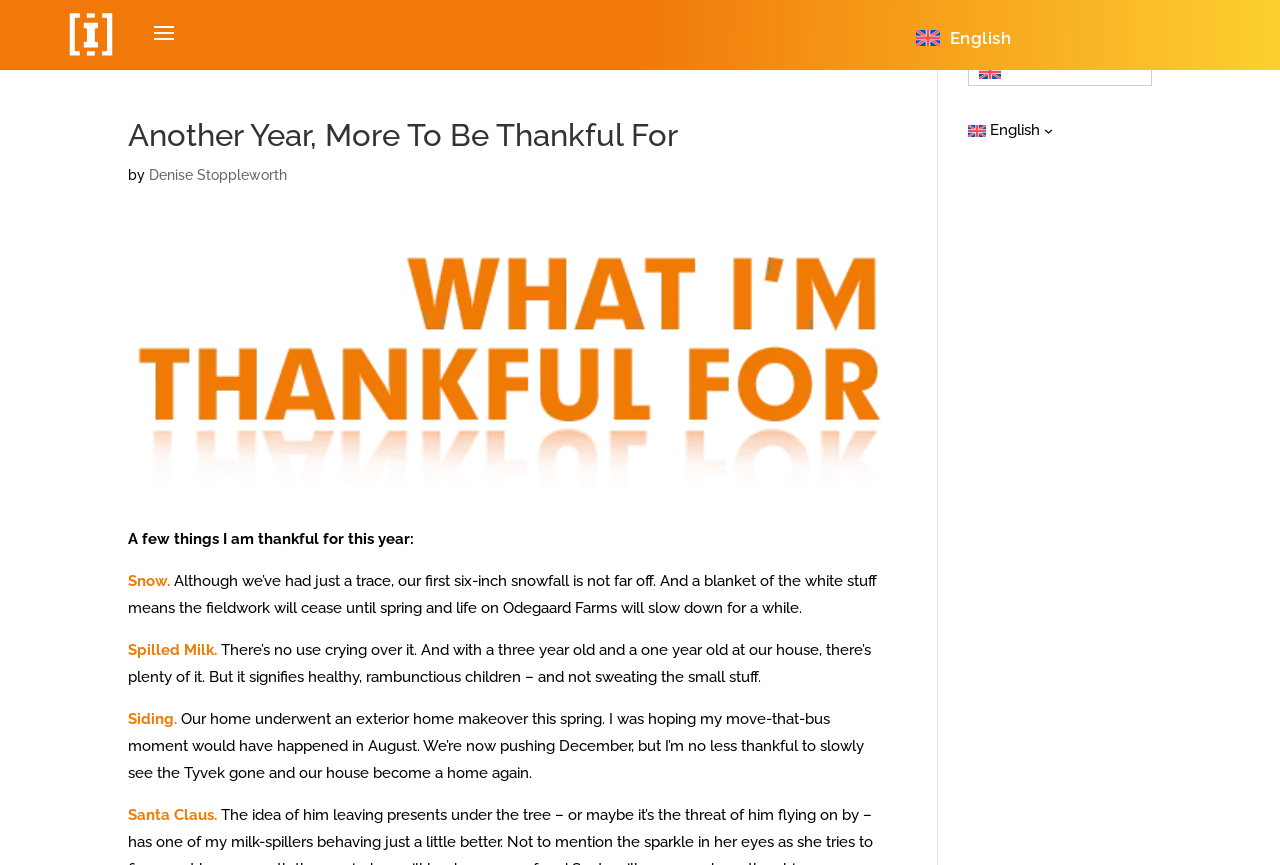Provide a brief response to the question below using one word or phrase:
How old are the children in the author's house?

Three and one year old